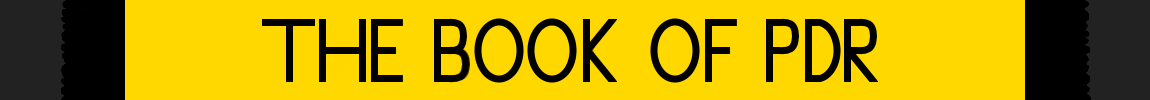Analyze the image and provide a detailed answer to the question: What is the color of the text on the banner?

The bold black text on the yellow banner creates a dynamic contrast that enhances visibility and draws attention, making it an effective lead-in for readers exploring the post.